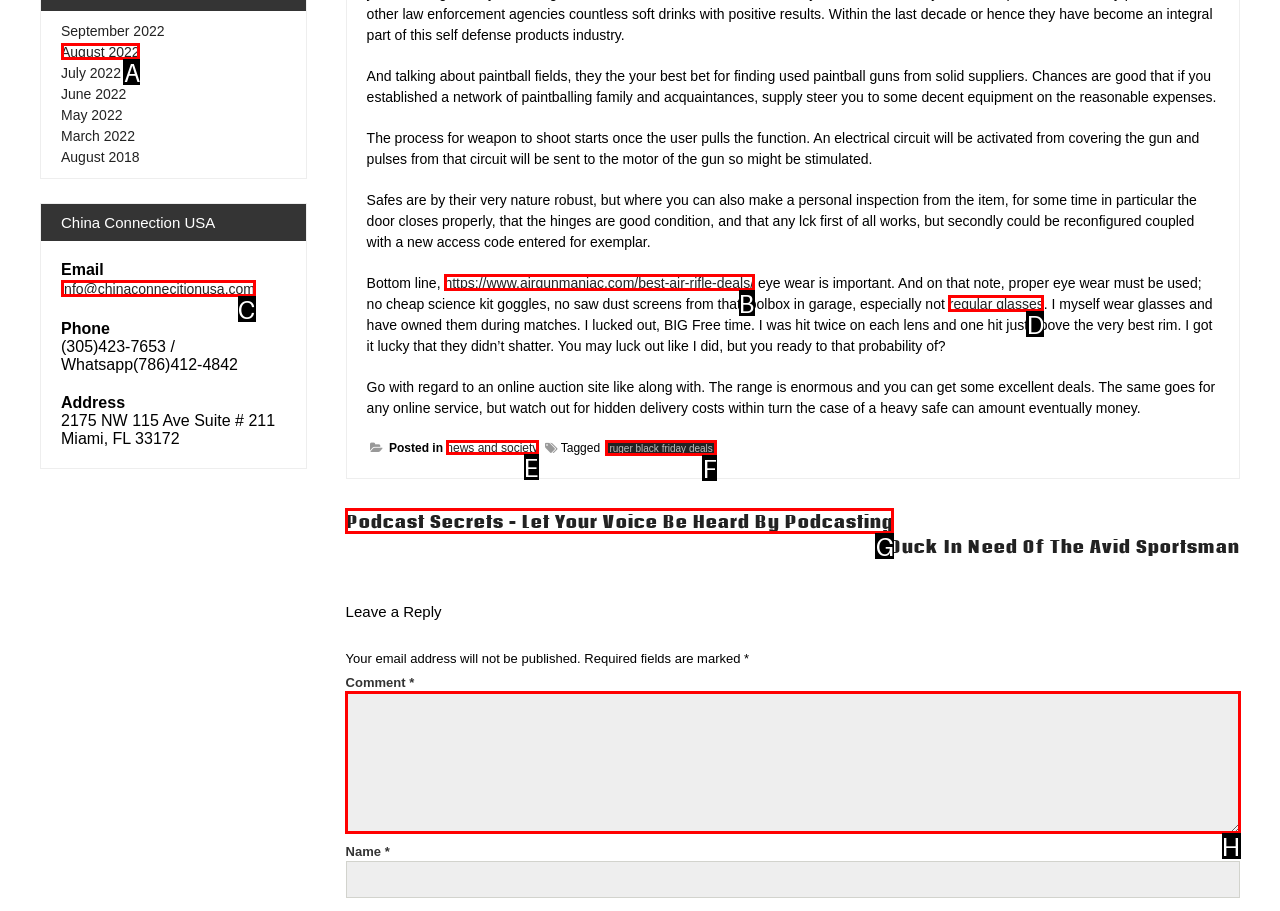Which letter corresponds to the correct option to complete the task: Leave a comment?
Answer with the letter of the chosen UI element.

H